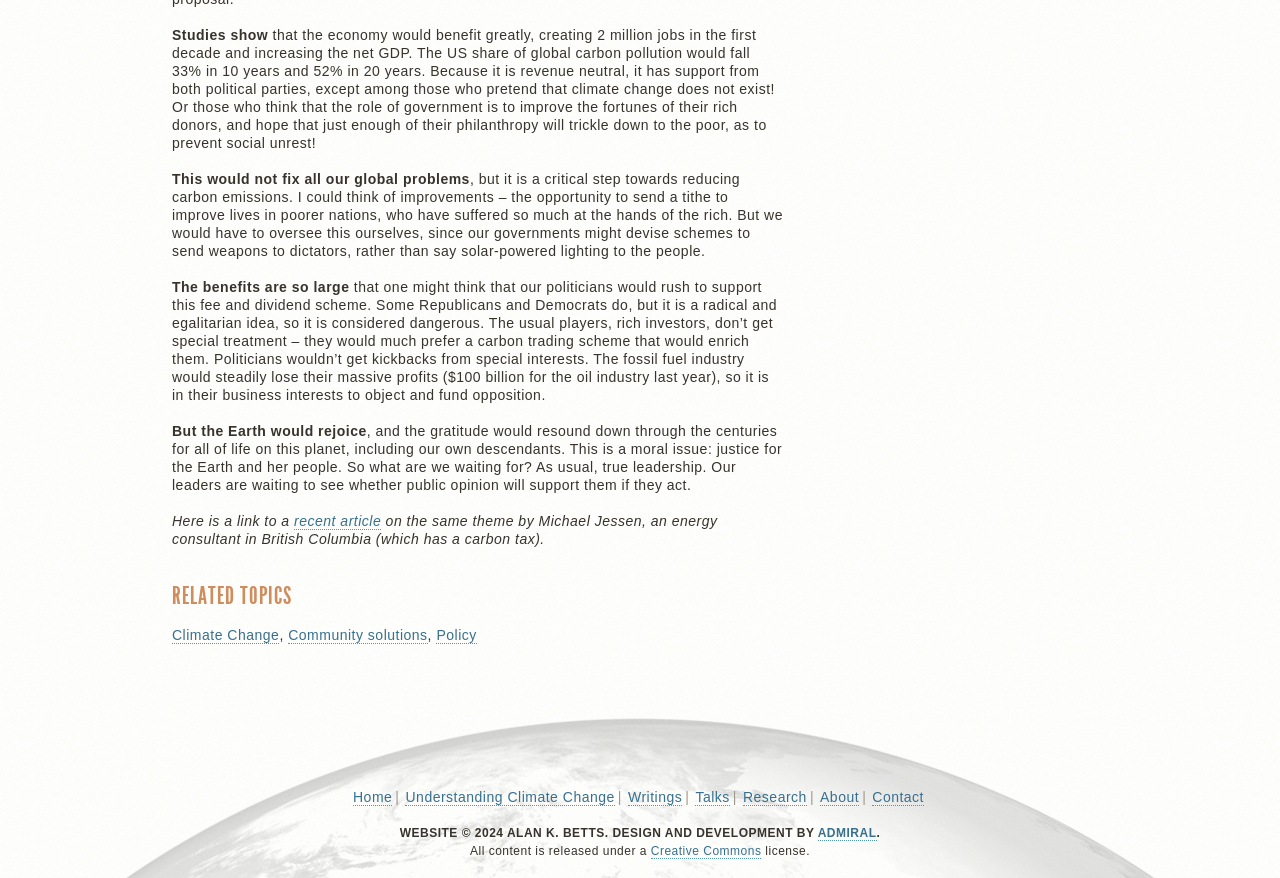For the following element description, predict the bounding box coordinates in the format (top-left x, top-left y, bottom-right x, bottom-right y). All values should be floating point numbers between 0 and 1. Description: Creative Commons

[0.508, 0.961, 0.595, 0.978]